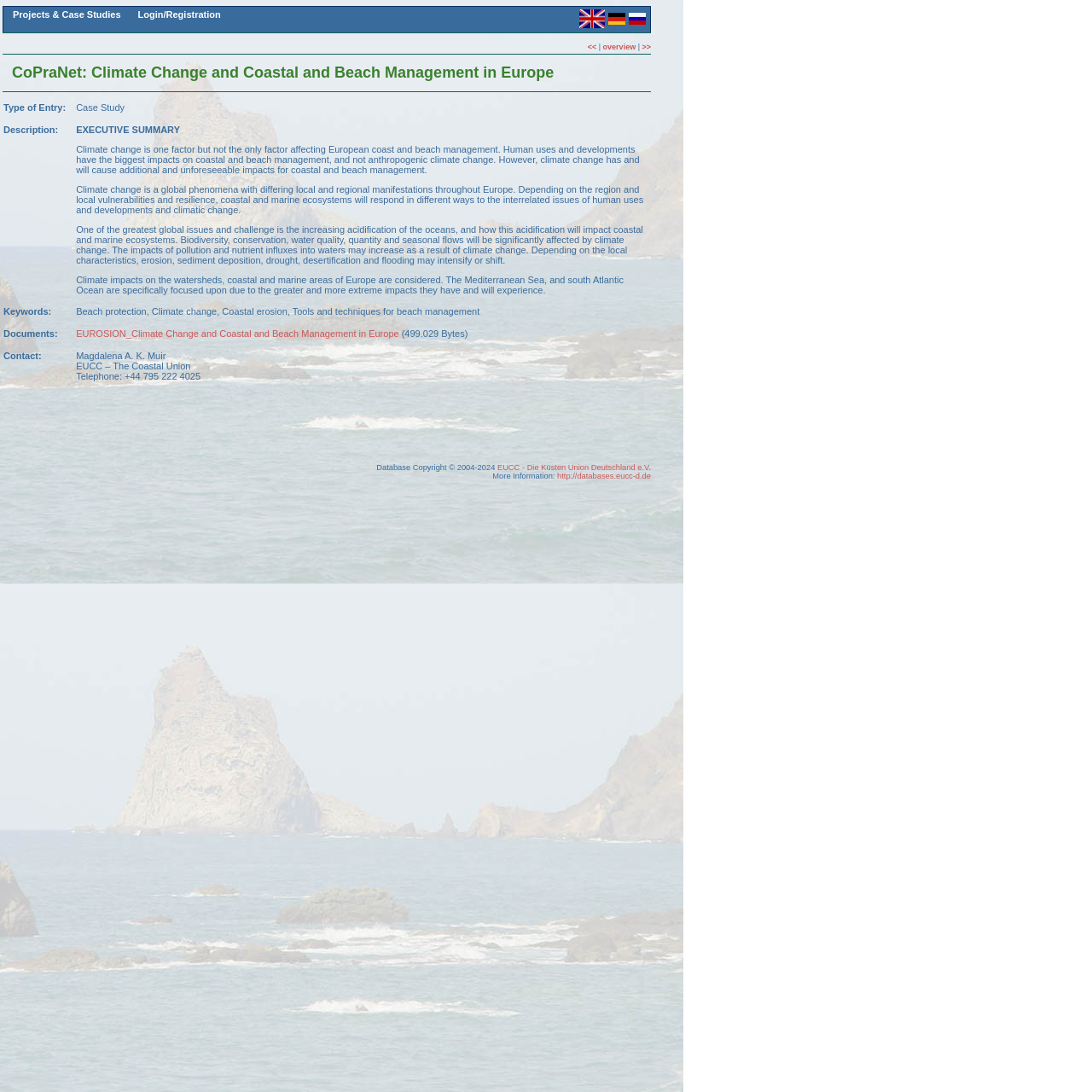Please find the bounding box coordinates of the clickable region needed to complete the following instruction: "View projects and case studies". The bounding box coordinates must consist of four float numbers between 0 and 1, i.e., [left, top, right, bottom].

[0.012, 0.009, 0.111, 0.018]